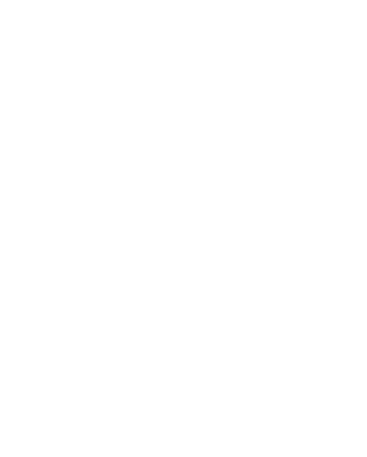Based on the image, give a detailed response to the question: What is the color of the dress?

The caption describes the dress as 'beautiful pink', indicating that the dominant color of the dress is pink, which is a vibrant and playful hue.